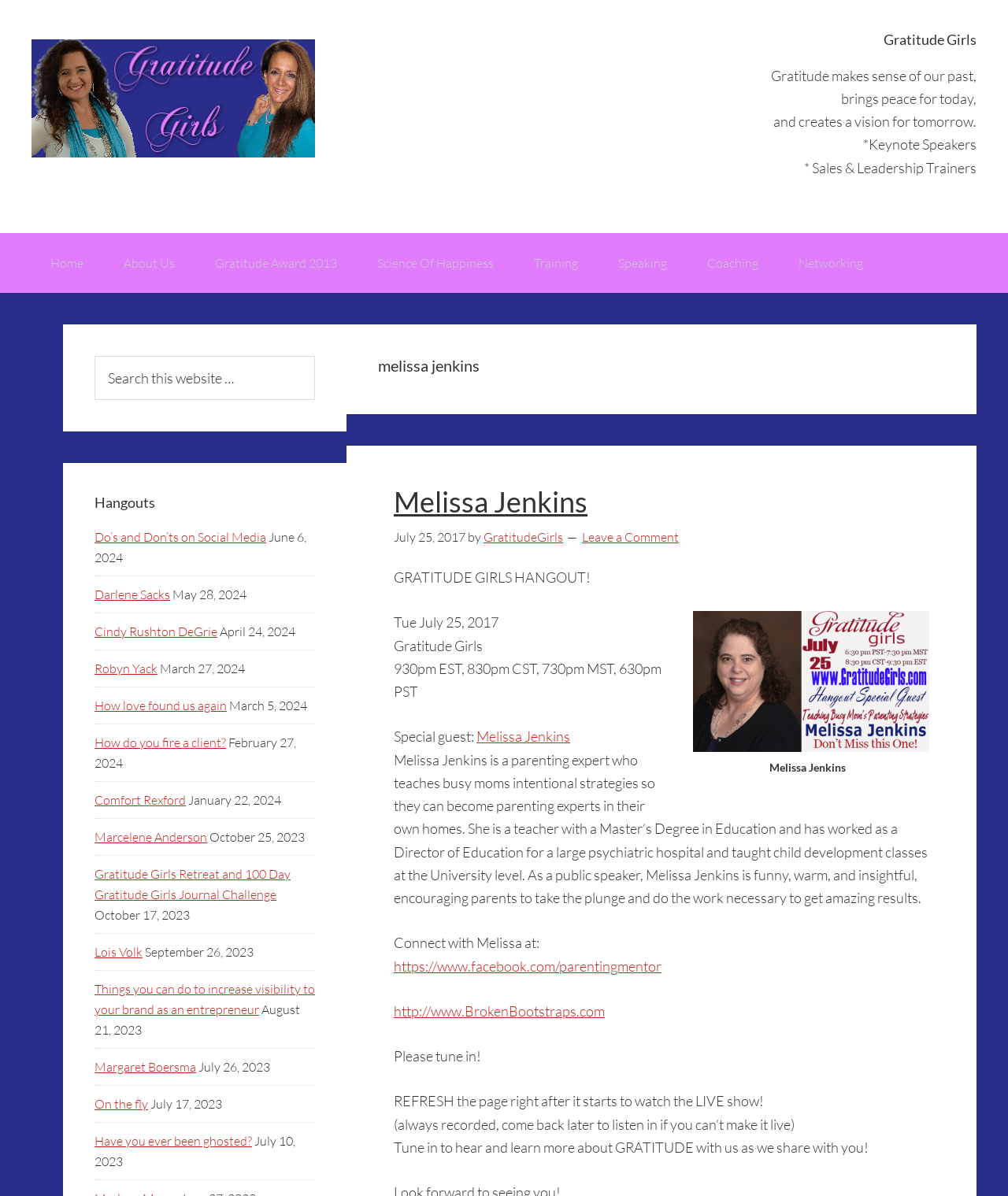Locate the UI element described by How love found us again in the provided webpage screenshot. Return the bounding box coordinates in the format (top-left x, top-left y, bottom-right x, bottom-right y), ensuring all values are between 0 and 1.

[0.094, 0.584, 0.225, 0.597]